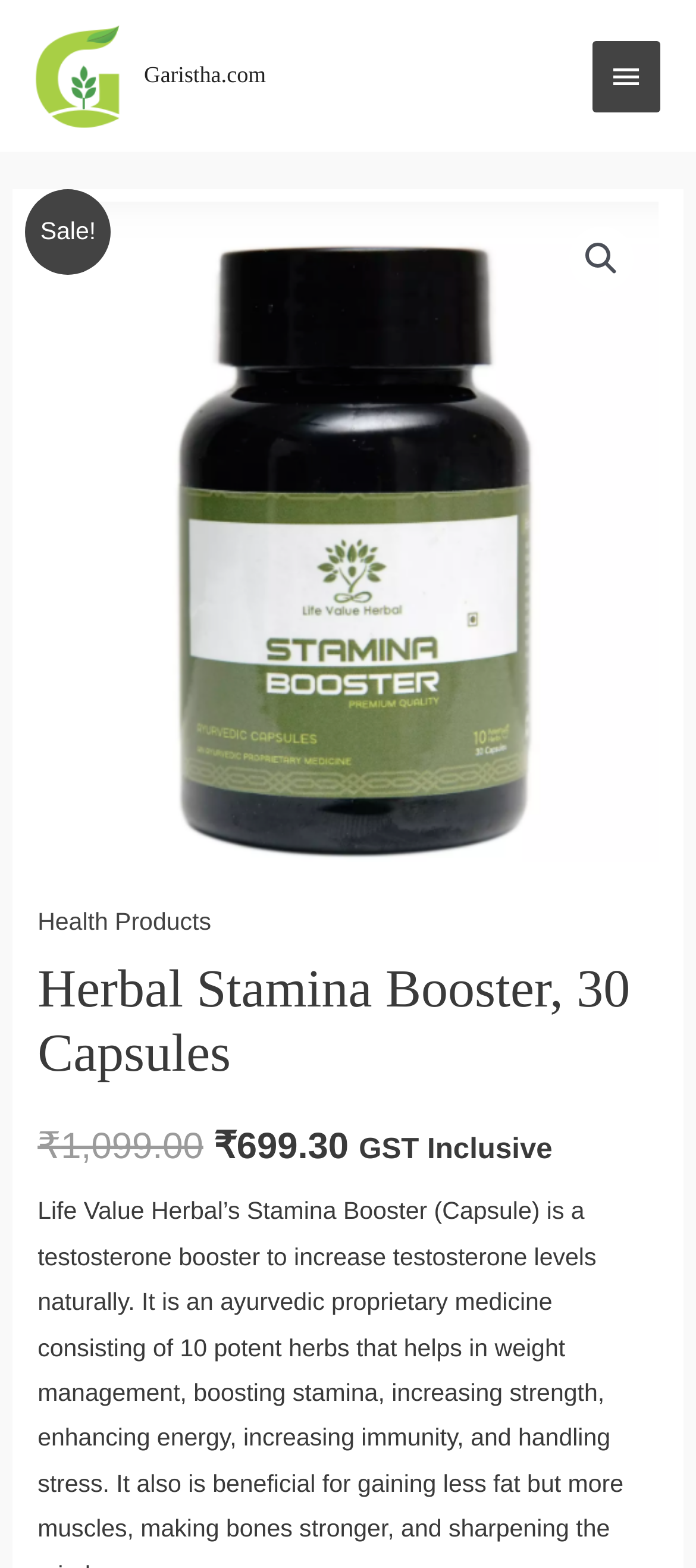Please locate and generate the primary heading on this webpage.

Herbal Stamina Booster, 30 Capsules